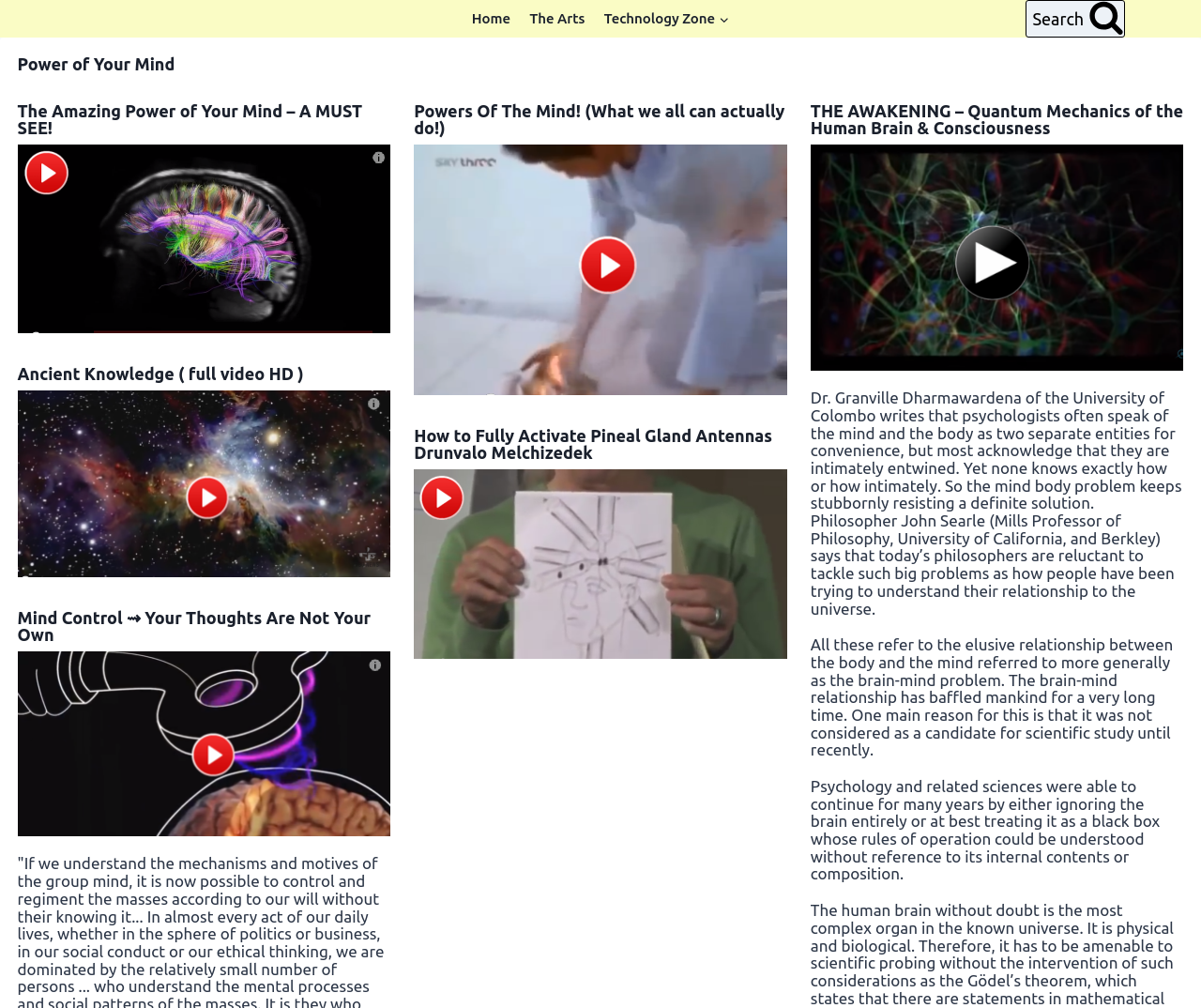What is the title of the first article? Based on the image, give a response in one word or a short phrase.

The Amazing Power of Your Mind